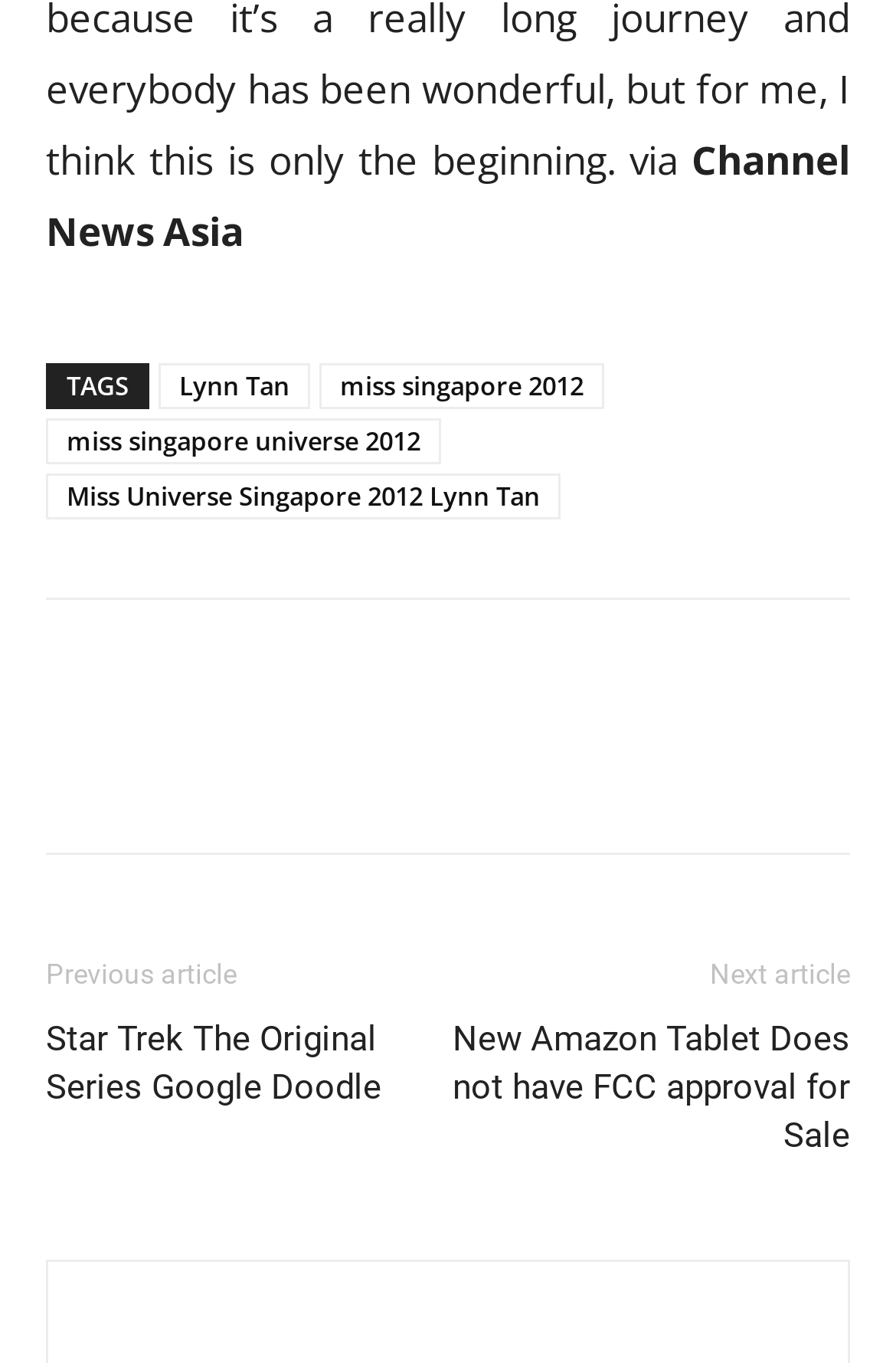Please find the bounding box for the UI element described by: "miss singapore 2012".

[0.356, 0.266, 0.674, 0.3]